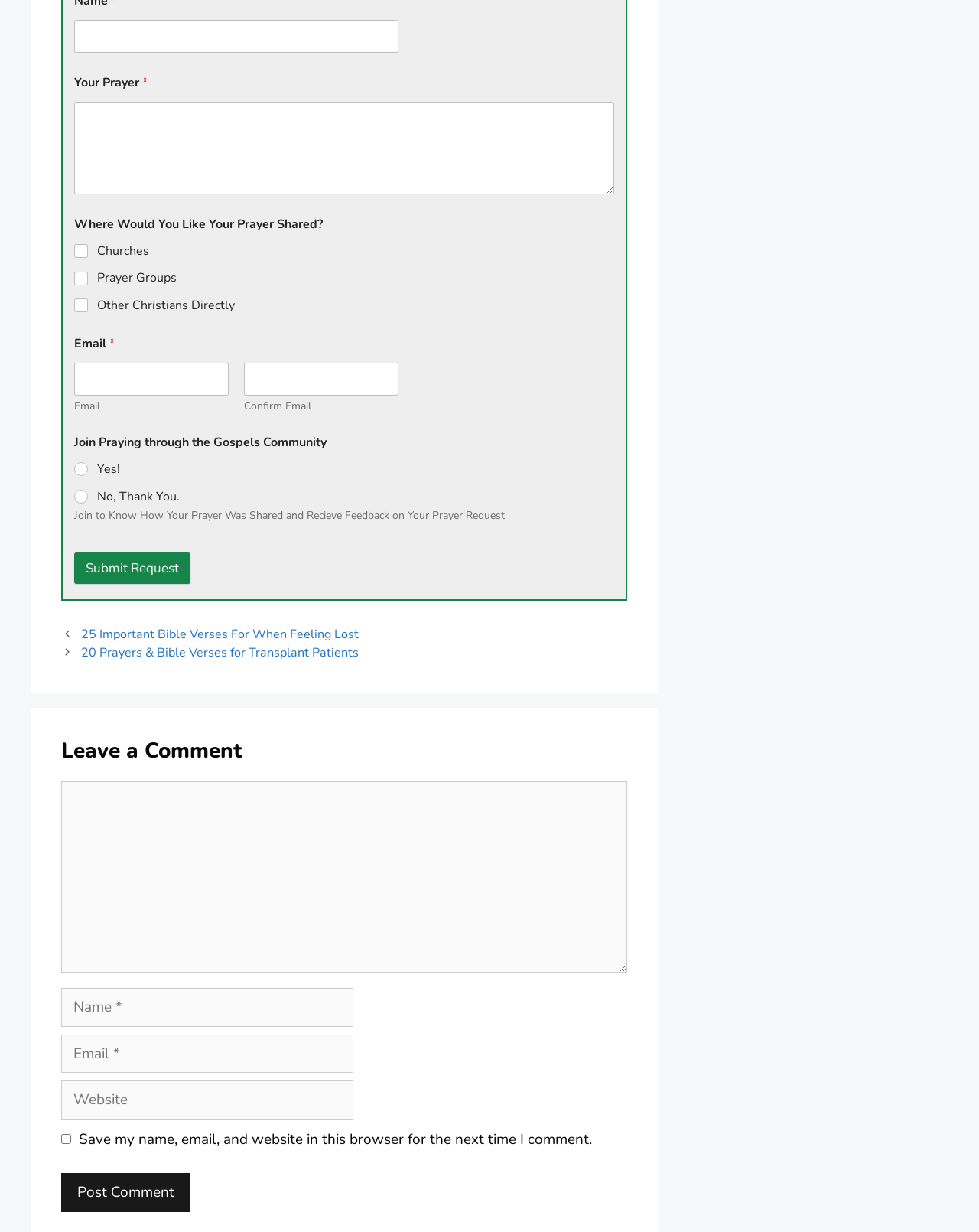Please identify the bounding box coordinates of the clickable element to fulfill the following instruction: "Search for apps, guides, and more". The coordinates should be four float numbers between 0 and 1, i.e., [left, top, right, bottom].

None